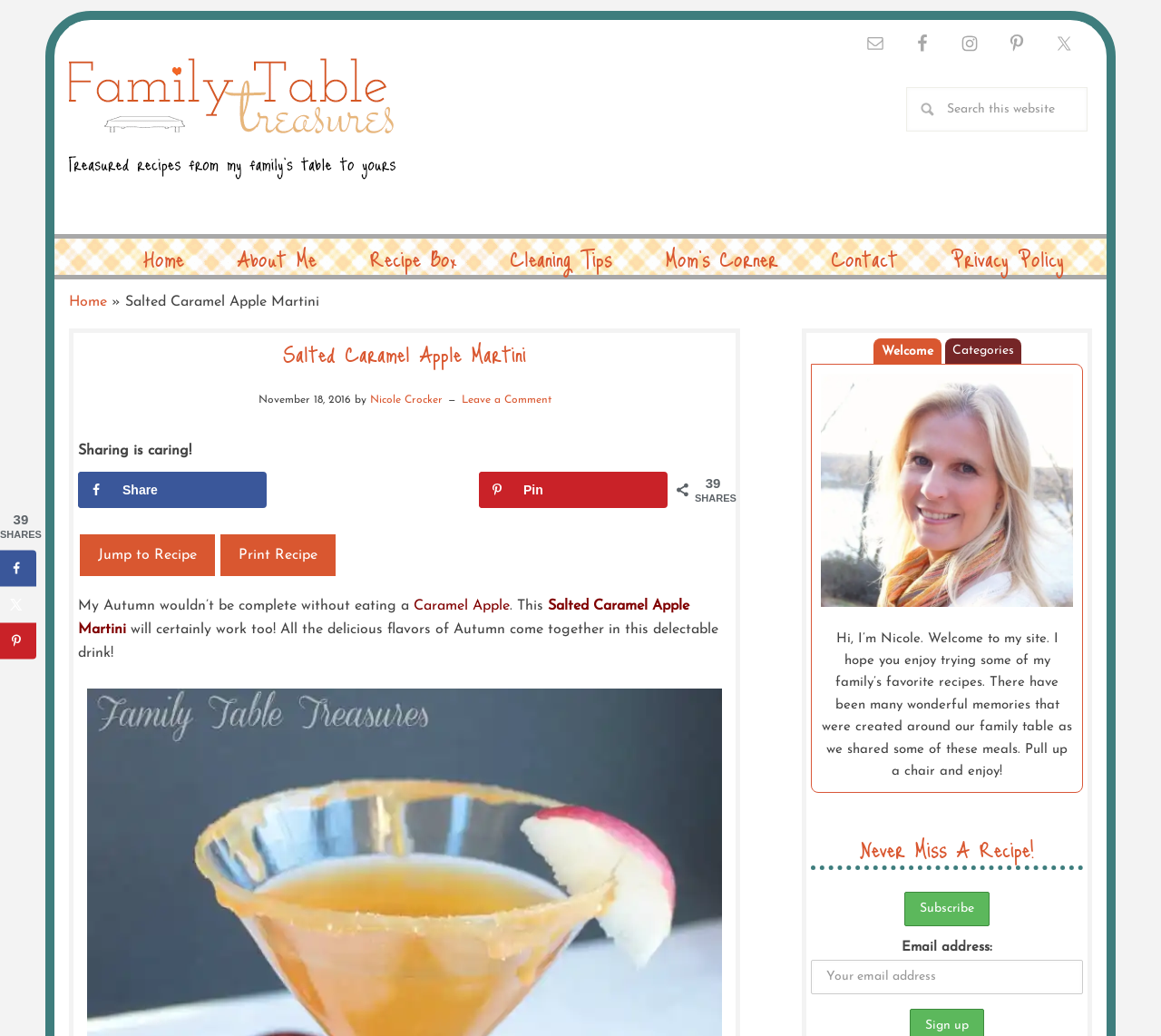Determine the bounding box coordinates of the clickable region to execute the instruction: "Search this website". The coordinates should be four float numbers between 0 and 1, denoted as [left, top, right, bottom].

[0.78, 0.084, 0.937, 0.127]